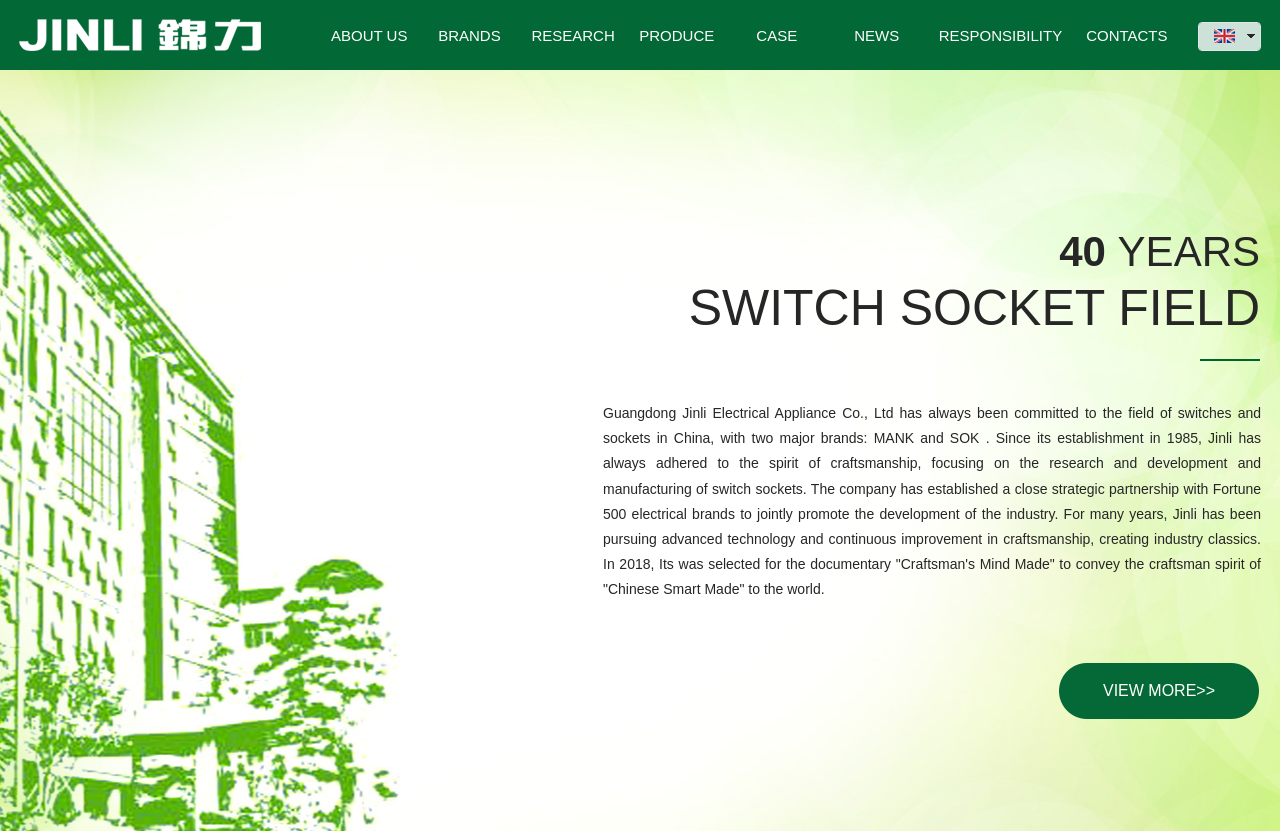Could you locate the bounding box coordinates for the section that should be clicked to accomplish this task: "Learn more about the company history".

[0.827, 0.798, 0.984, 0.865]